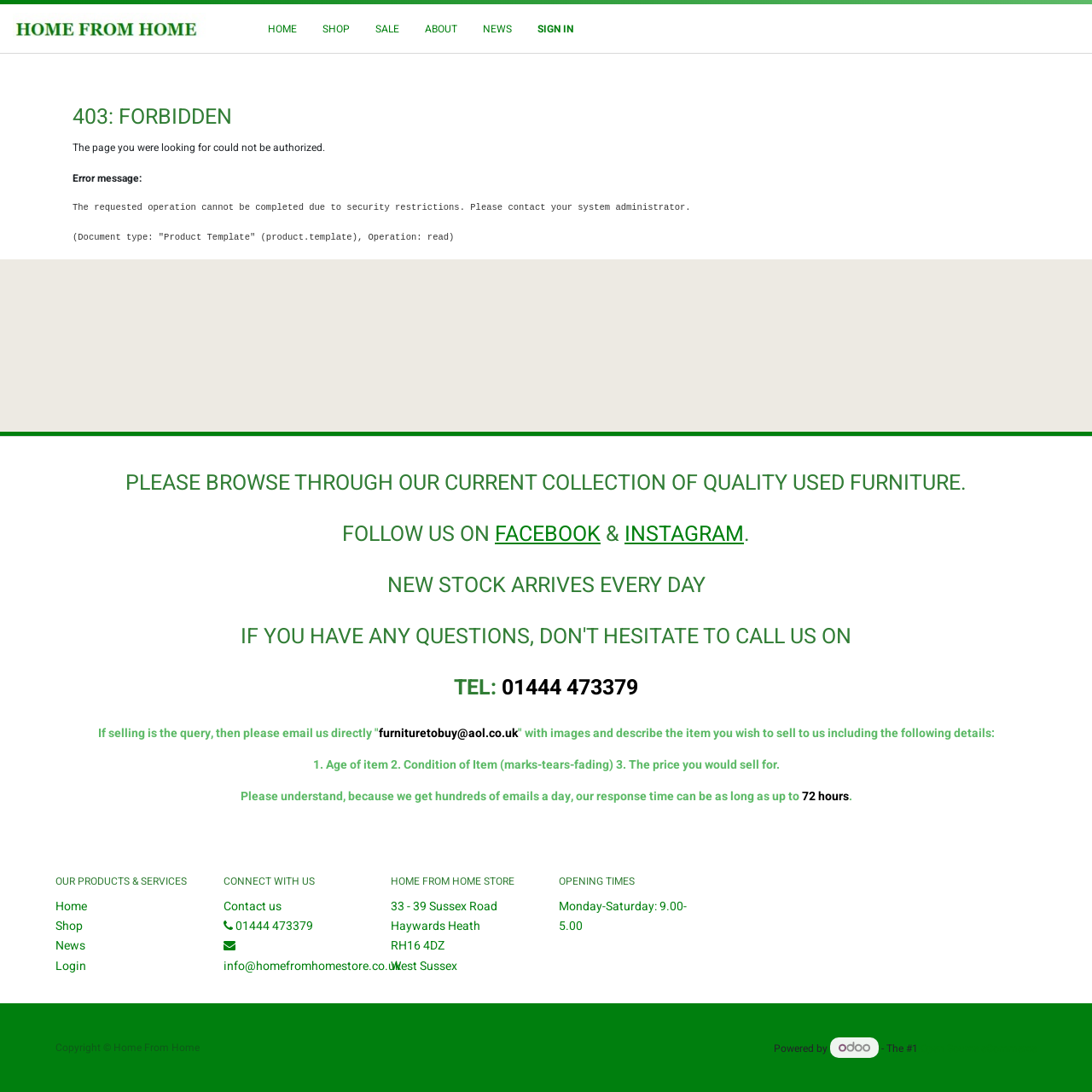Please identify the bounding box coordinates of the element on the webpage that should be clicked to follow this instruction: "Go to the HOME page". The bounding box coordinates should be given as four float numbers between 0 and 1, formatted as [left, top, right, bottom].

[0.233, 0.013, 0.283, 0.039]